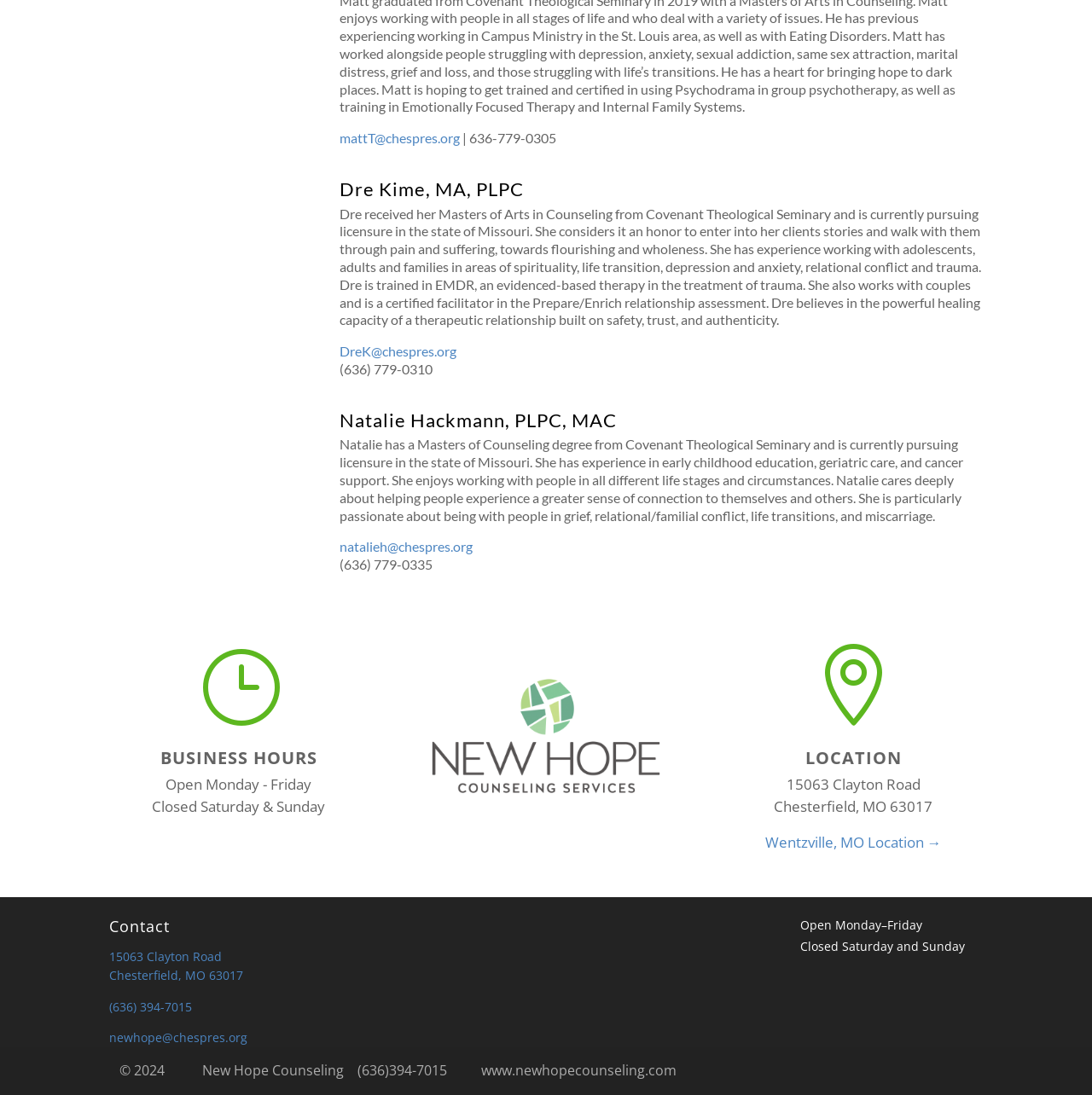Please locate the bounding box coordinates of the region I need to click to follow this instruction: "Visit Wentzville, MO Location".

[0.7, 0.76, 0.862, 0.778]